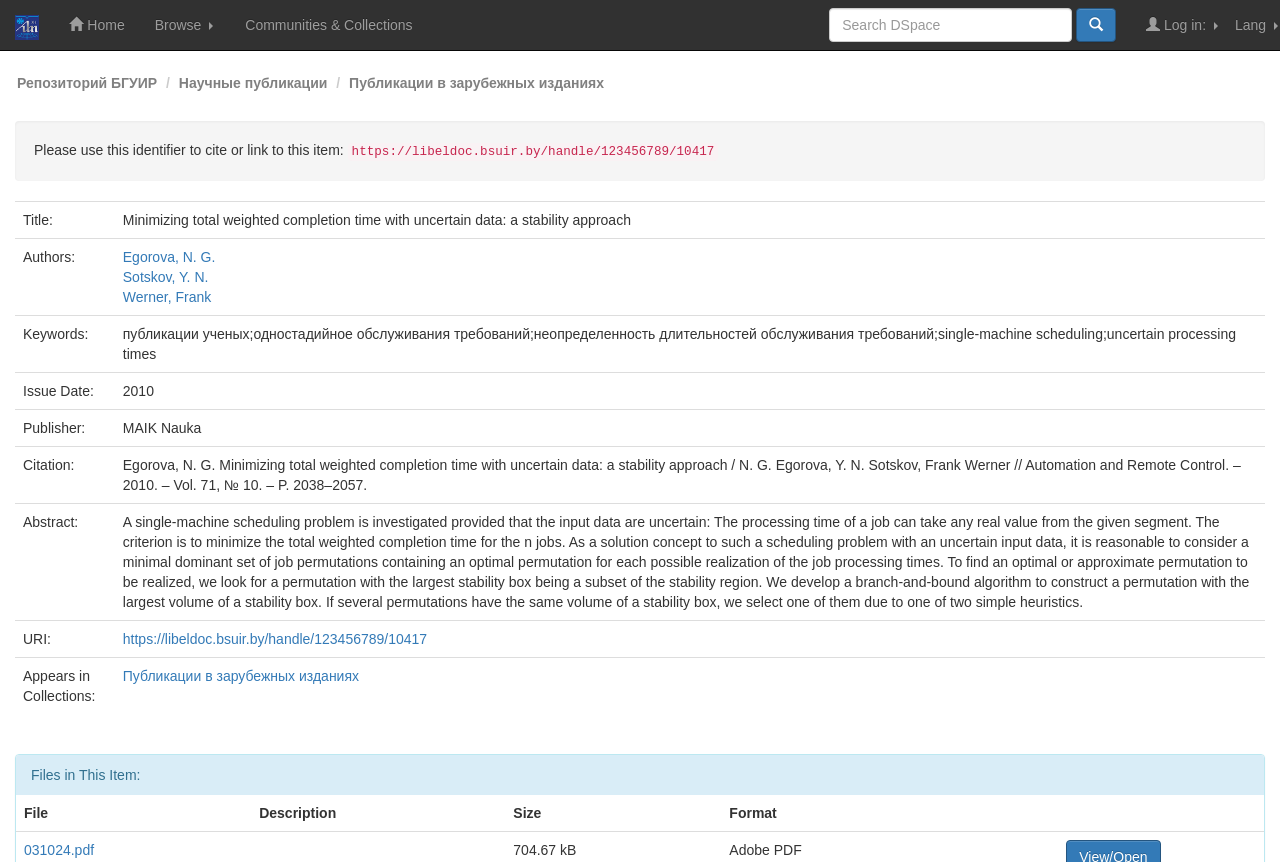What is the title of the publication?
Refer to the image and provide a thorough answer to the question.

The title of the publication can be found in the table with the title 'Title:' and the corresponding value is 'Minimizing total weighted completion time with uncertain data: a stability approach'.